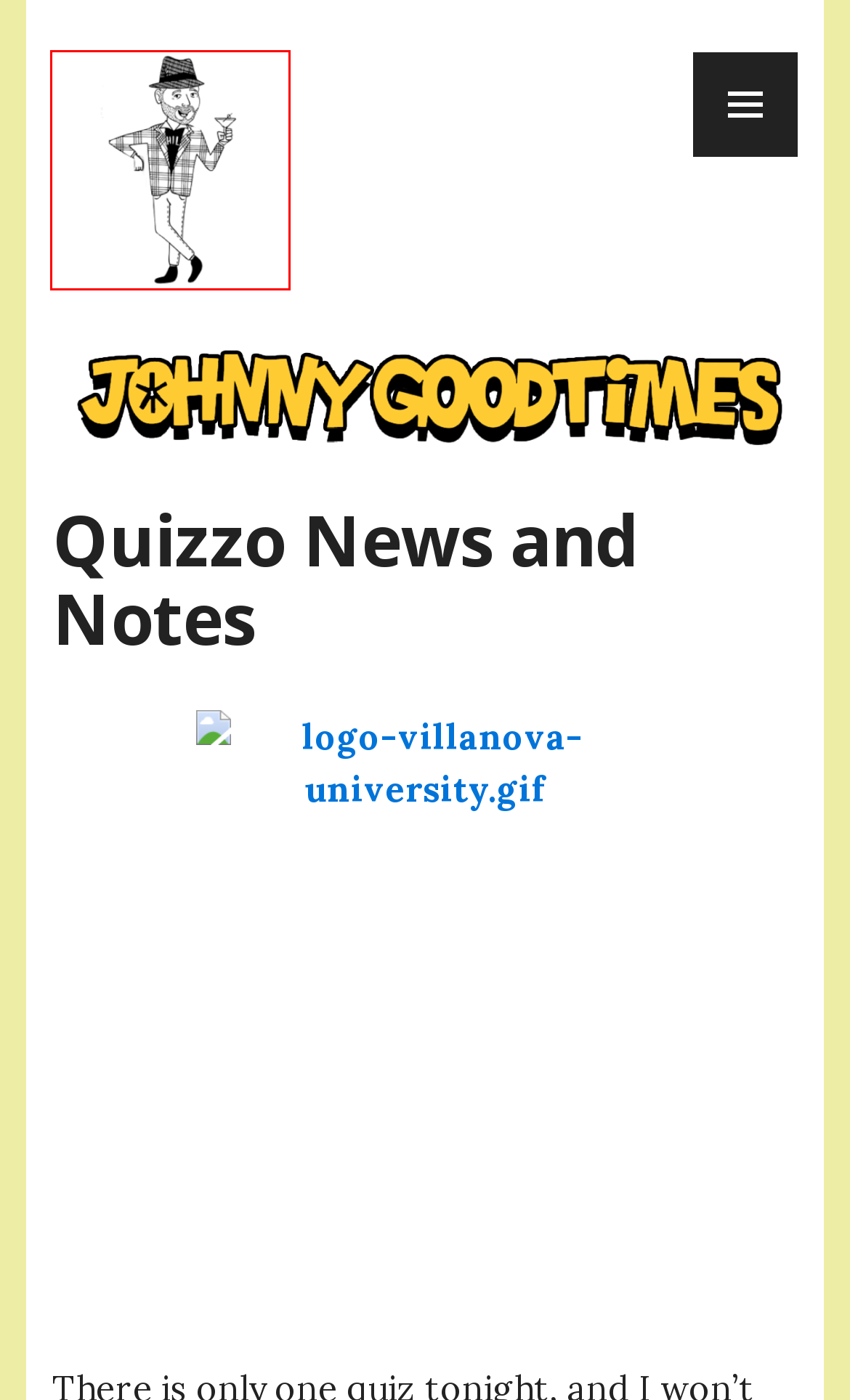Observe the webpage screenshot and focus on the red bounding box surrounding a UI element. Choose the most appropriate webpage description that corresponds to the new webpage after clicking the element in the bounding box. Here are the candidates:
A. Phoenix | WatchUFA
B. This Looks Pretty Kool – Johnny Goodtimes
C. Johnny Goodtimes – Quizzo, Trivia, Corporate Events by the number one host in Philadelphia
D. Bio – Johnny Goodtimes
E. Blog Tool, Publishing Platform, and CMS – WordPress.org
F. Scoreboard, Brought to You By the Place I’ll Be This Week – Johnny Goodtimes
G. Vintage Philadelphia sports t-shirts, hats and art for all fans
H. aetchells – Johnny Goodtimes

C